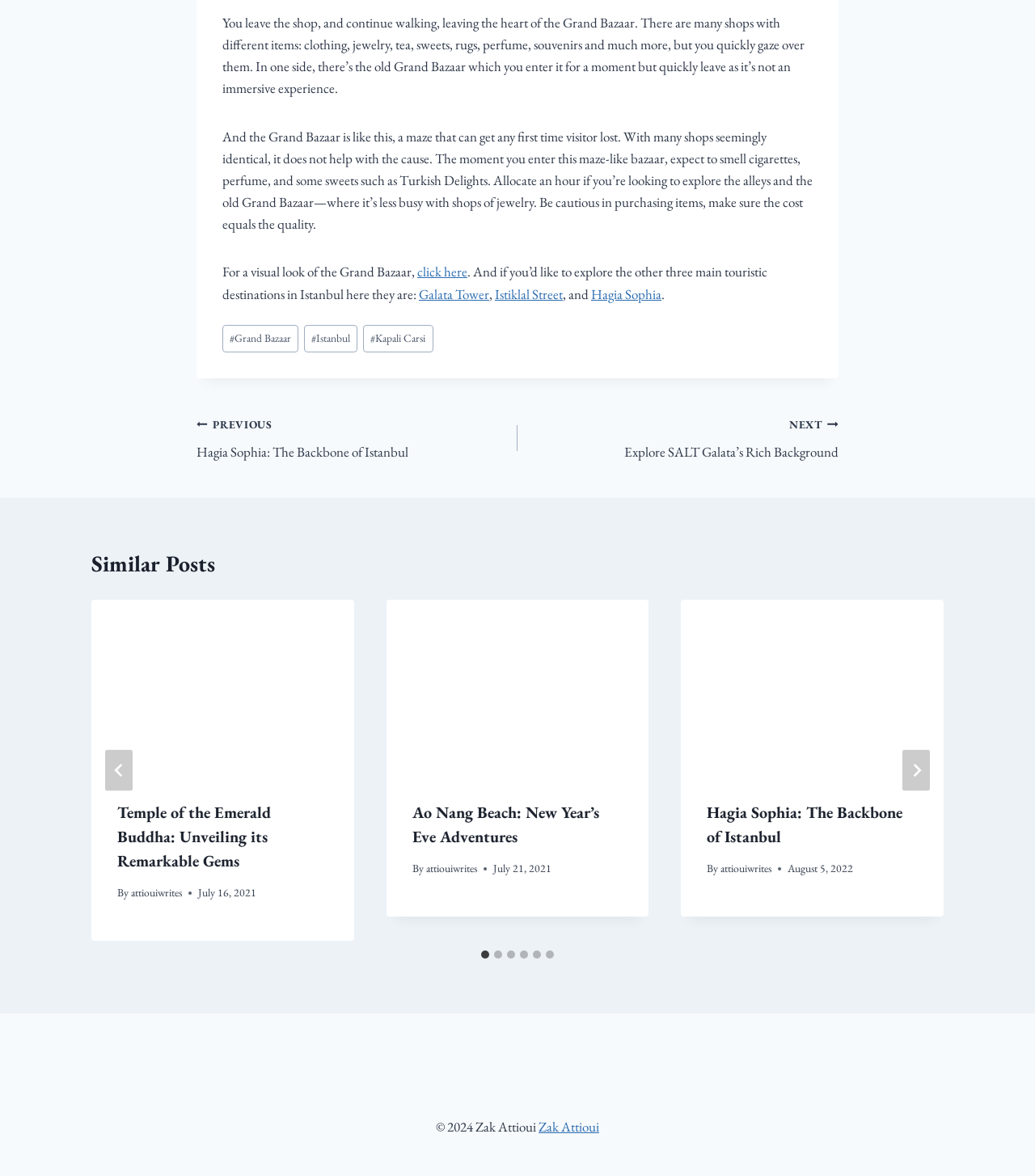Based on the element description Hagia Sophia, identify the bounding box of the UI element in the given webpage screenshot. The coordinates should be in the format (top-left x, top-left y, bottom-right x, bottom-right y) and must be between 0 and 1.

[0.571, 0.242, 0.639, 0.257]